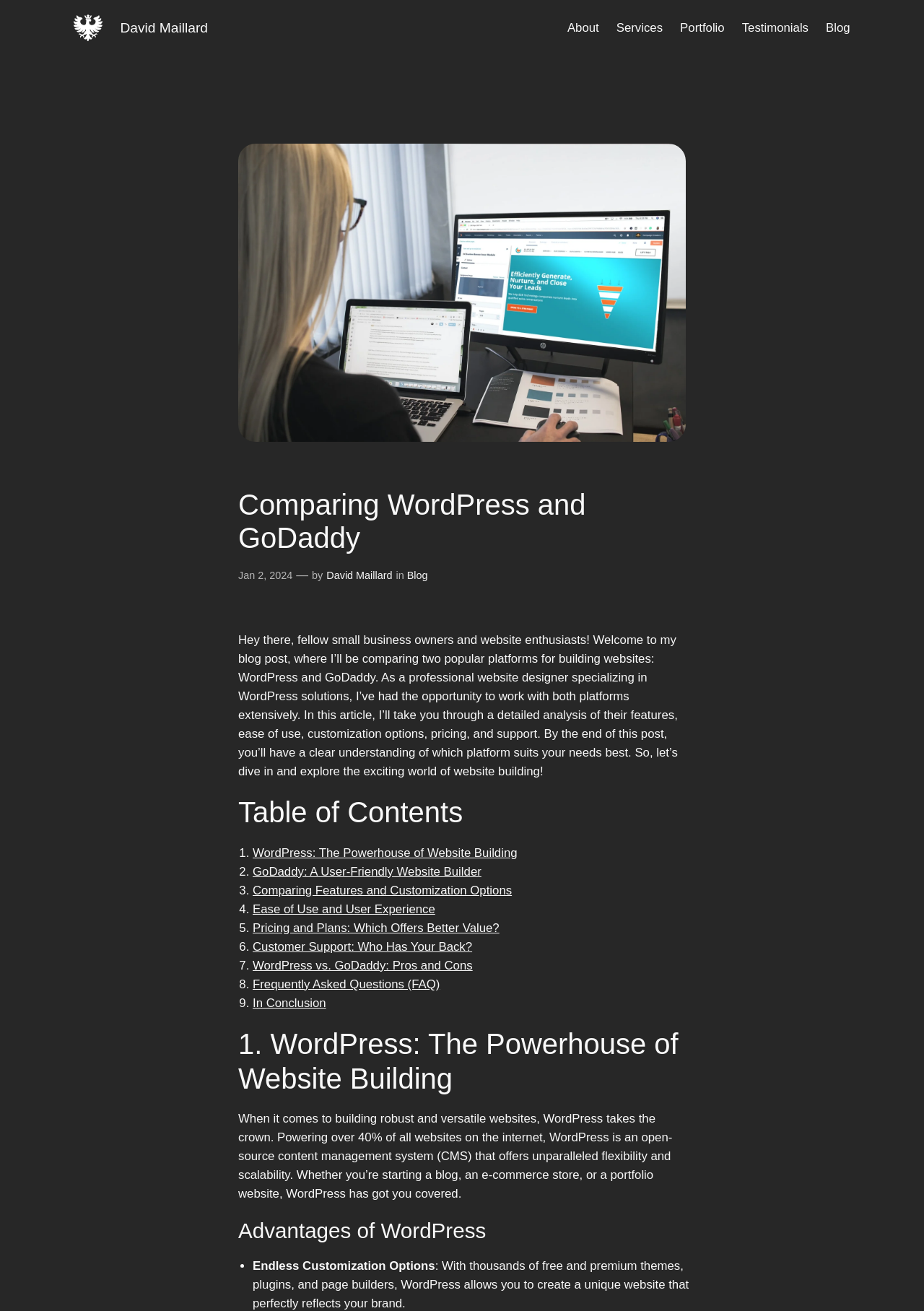Construct a comprehensive description capturing every detail on the webpage.

This webpage is a blog post comparing WordPress and GoDaddy, two popular platforms for building websites. At the top, there is a navigation menu with links to "About", "Services", "Portfolio", "Testimonials", and "Blog". Below the navigation menu, there is a figure, likely an image, taking up a significant portion of the page.

The main content of the page starts with a heading "Comparing WordPress and GoDaddy" followed by a time stamp "Jan 2, 2024" and the author's name "David Maillard". The introductory text welcomes readers and explains that the post will compare the features, ease of use, customization options, pricing, and support of WordPress and GoDaddy.

Below the introduction, there is a table of contents with nine links to different sections of the post, including "WordPress: The Powerhouse of Website Building", "GoDaddy: A User-Friendly Website Builder", and "In Conclusion".

The first section, "WordPress: The Powerhouse of Website Building", has a heading and a paragraph of text explaining the benefits of using WordPress, including its flexibility and scalability. This section is followed by a subheading "Advantages of WordPress" and a list of bullet points highlighting the customization options available on WordPress.

Throughout the page, there are multiple links to other sections of the post, as well as to external resources. The text is well-organized and easy to follow, with clear headings and concise paragraphs.